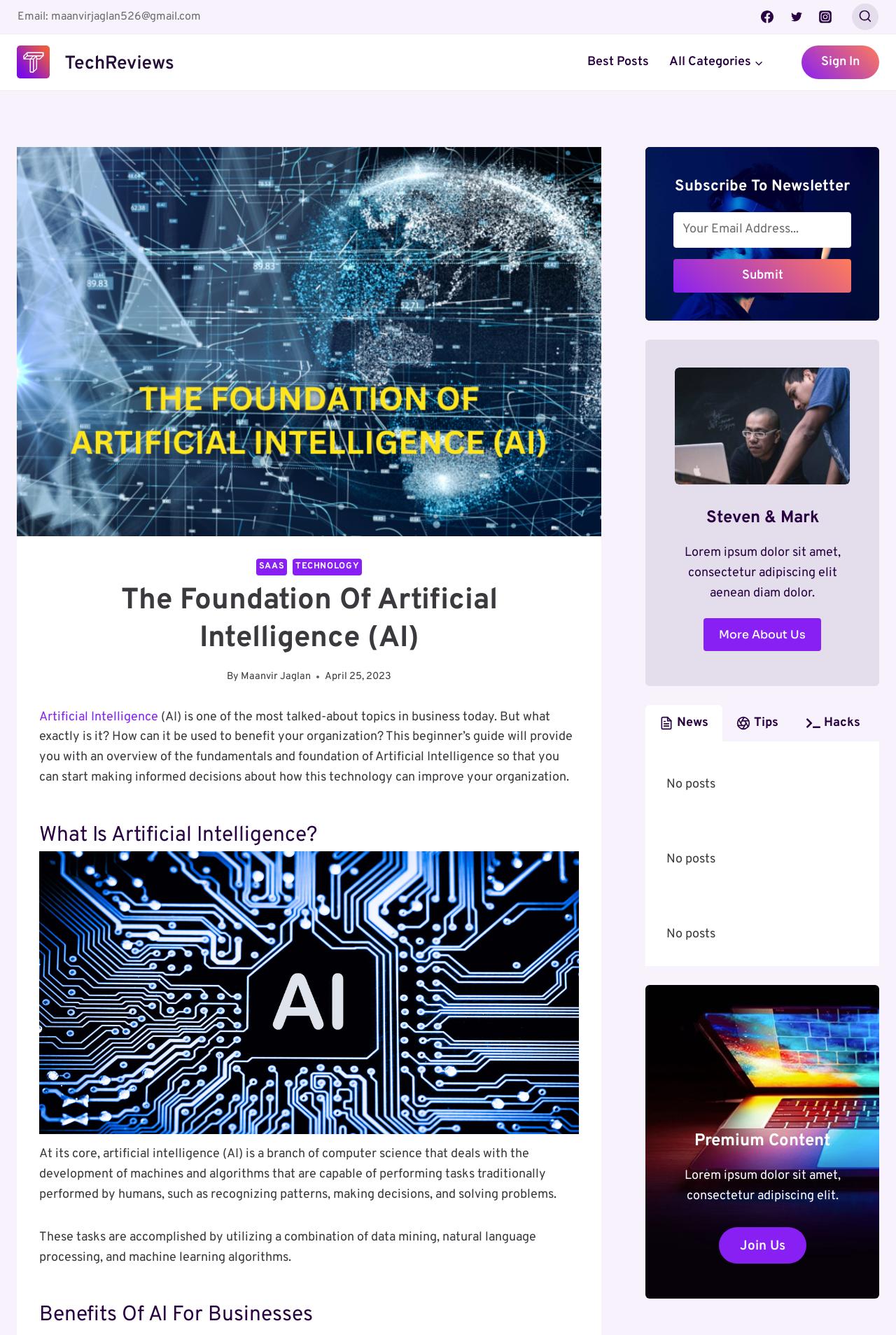Give a one-word or one-phrase response to the question:
What is the name of the section below the newsletter subscription section?

Steven & Mark